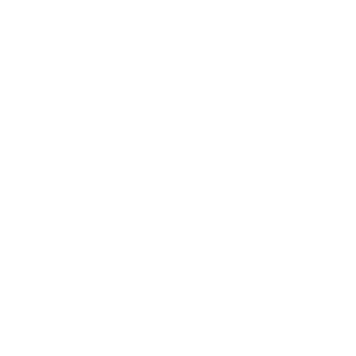Please provide a one-word or short phrase answer to the question:
Is the product available for purchase?

yes